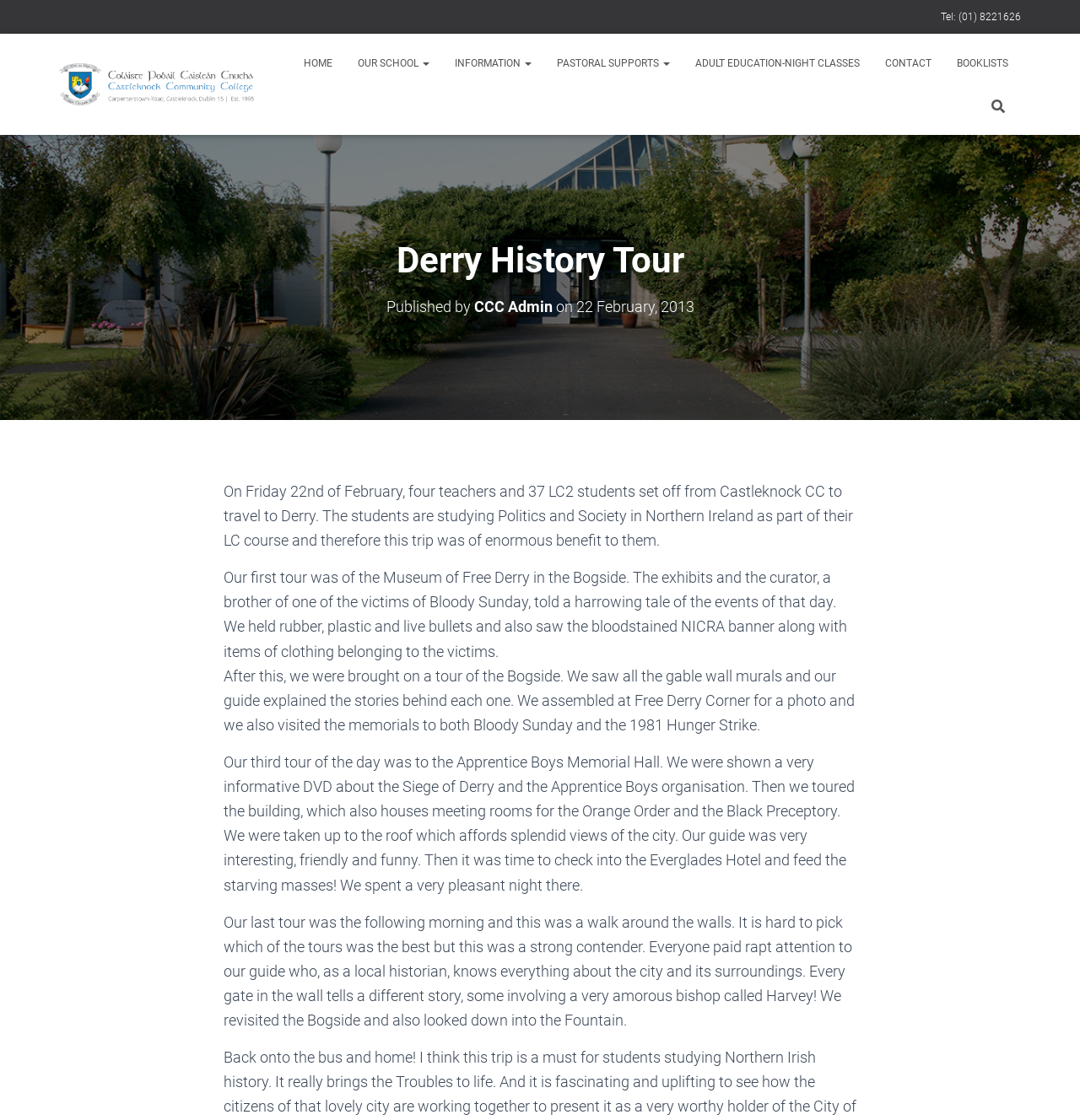Please give a concise answer to this question using a single word or phrase: 
What is the name of the hotel where the students stayed?

Everglades Hotel